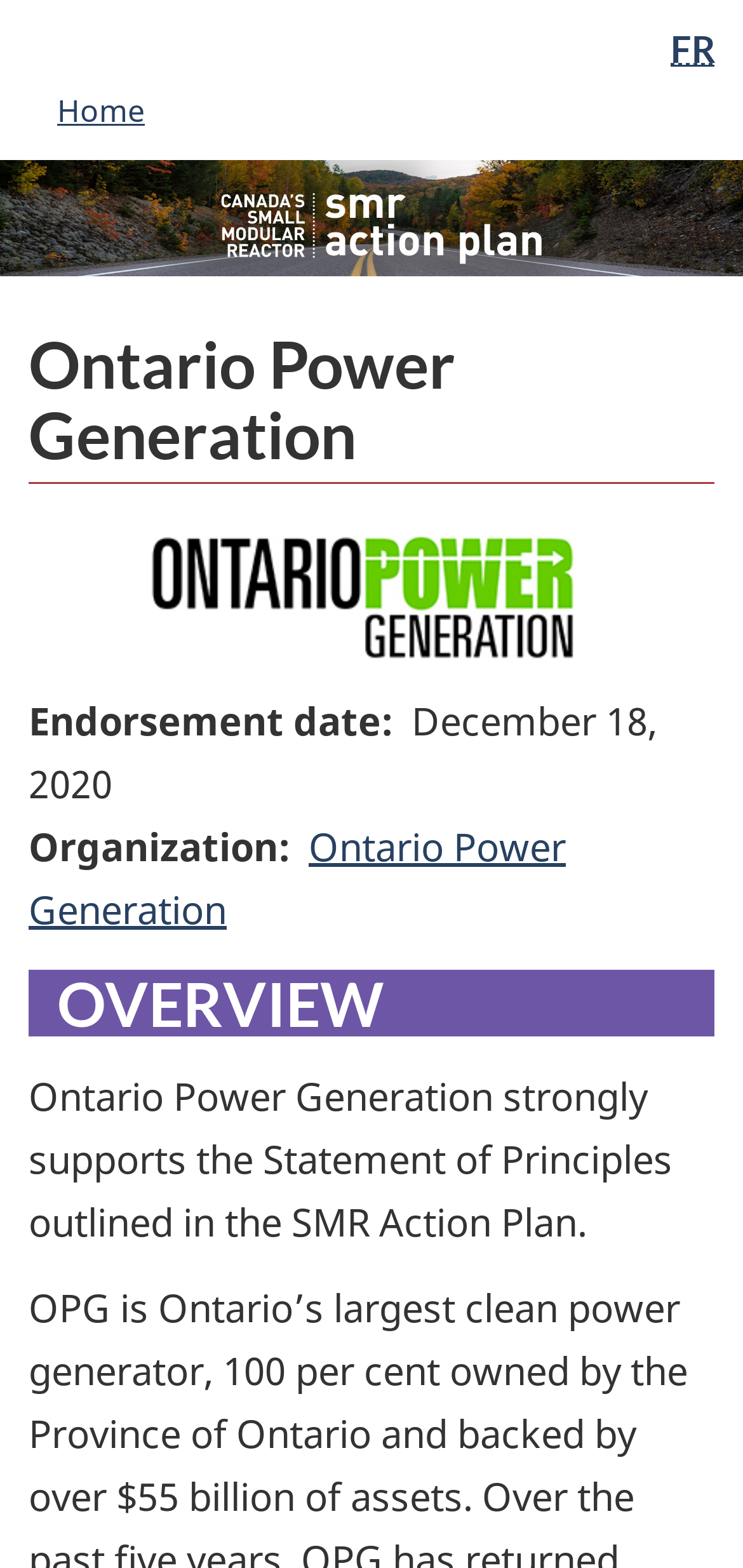What is the purpose of the 'Skip to main content' link?
Refer to the screenshot and answer in one word or phrase.

To skip to main content